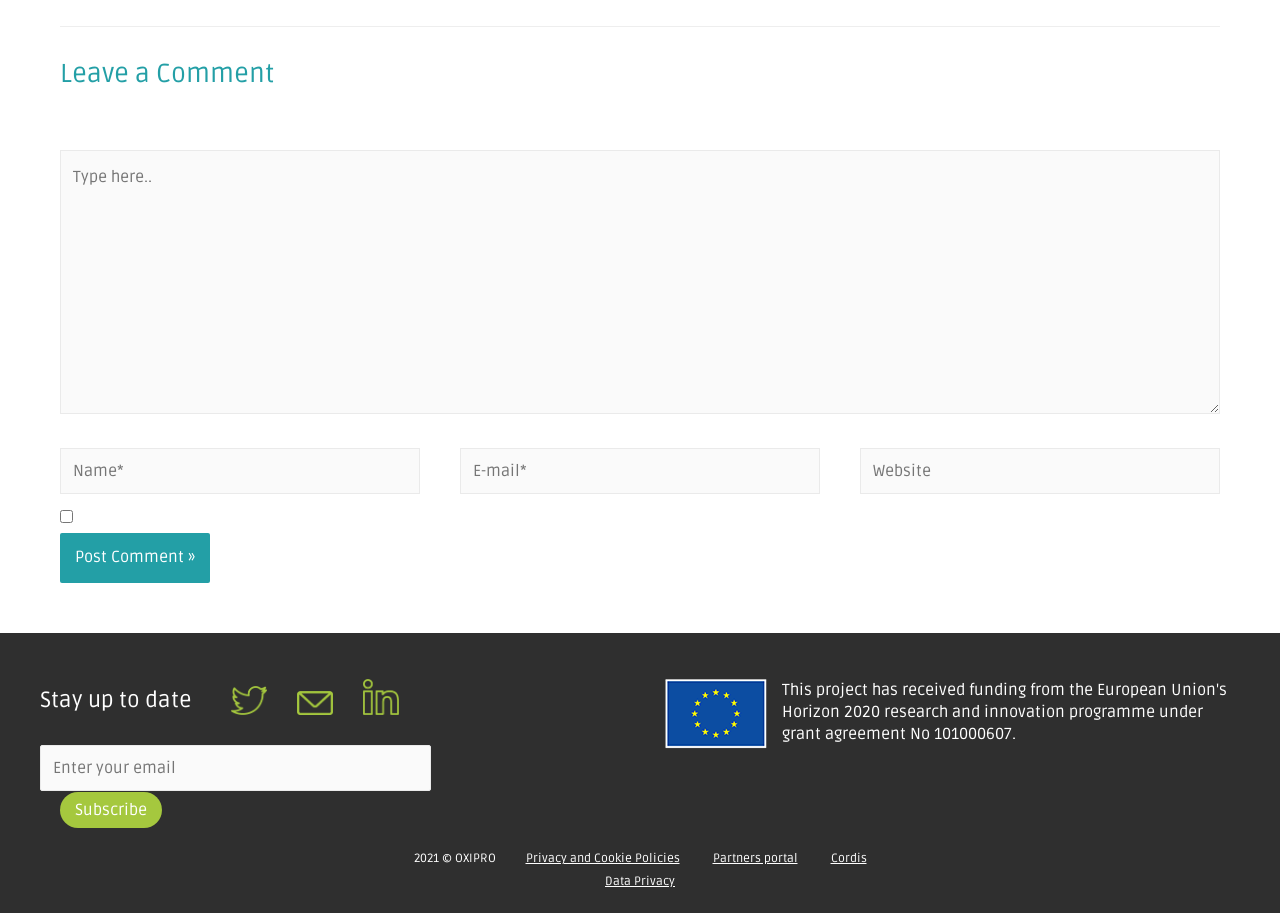Please analyze the image and give a detailed answer to the question:
What is the copyright year?

The copyright year is mentioned at the bottom of the webpage, next to the 'OXIPRO' text. It is '2021', indicating that the webpage's content is copyrighted from that year.